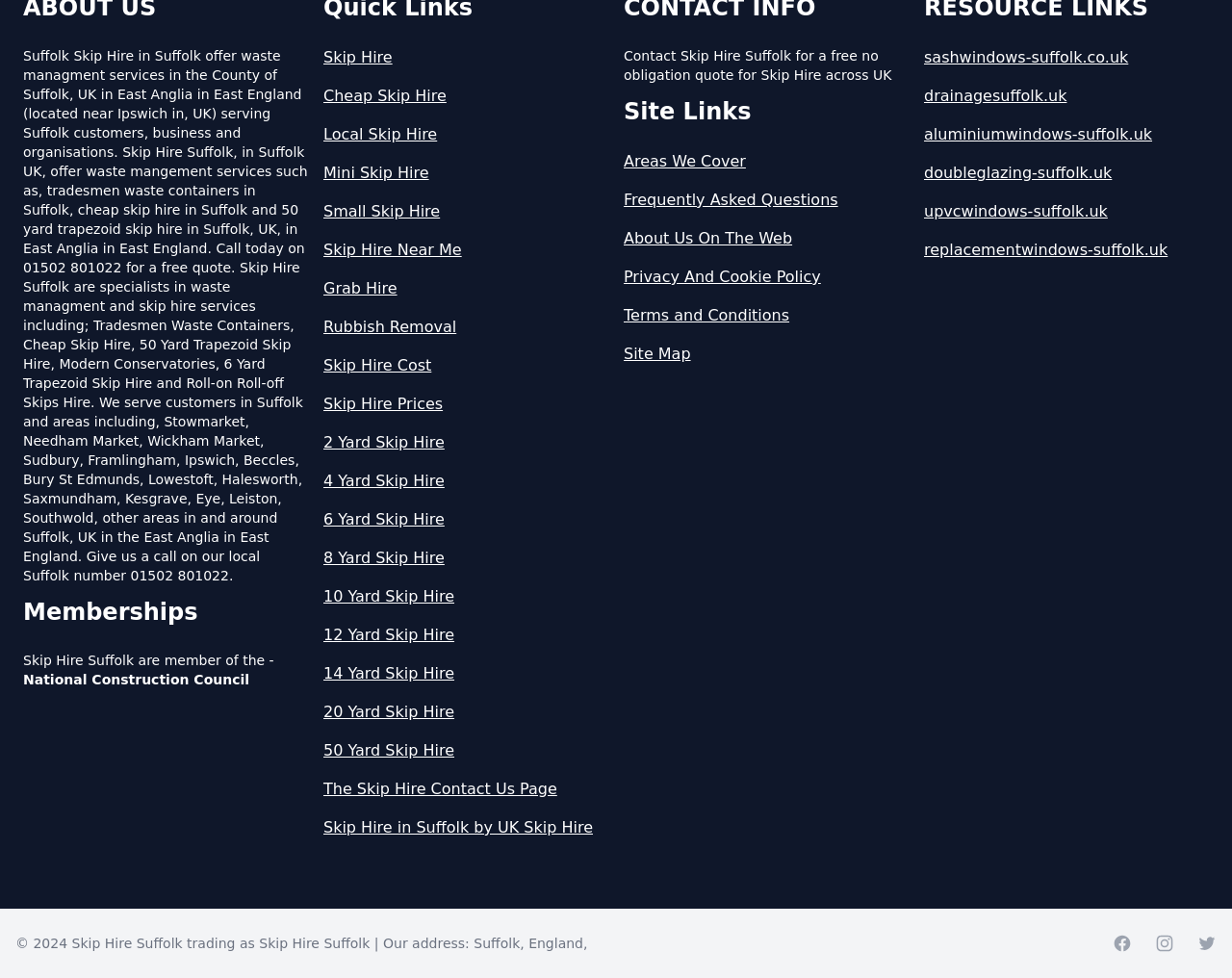What is the membership of Skip Hire Suffolk? Analyze the screenshot and reply with just one word or a short phrase.

National Construction Council